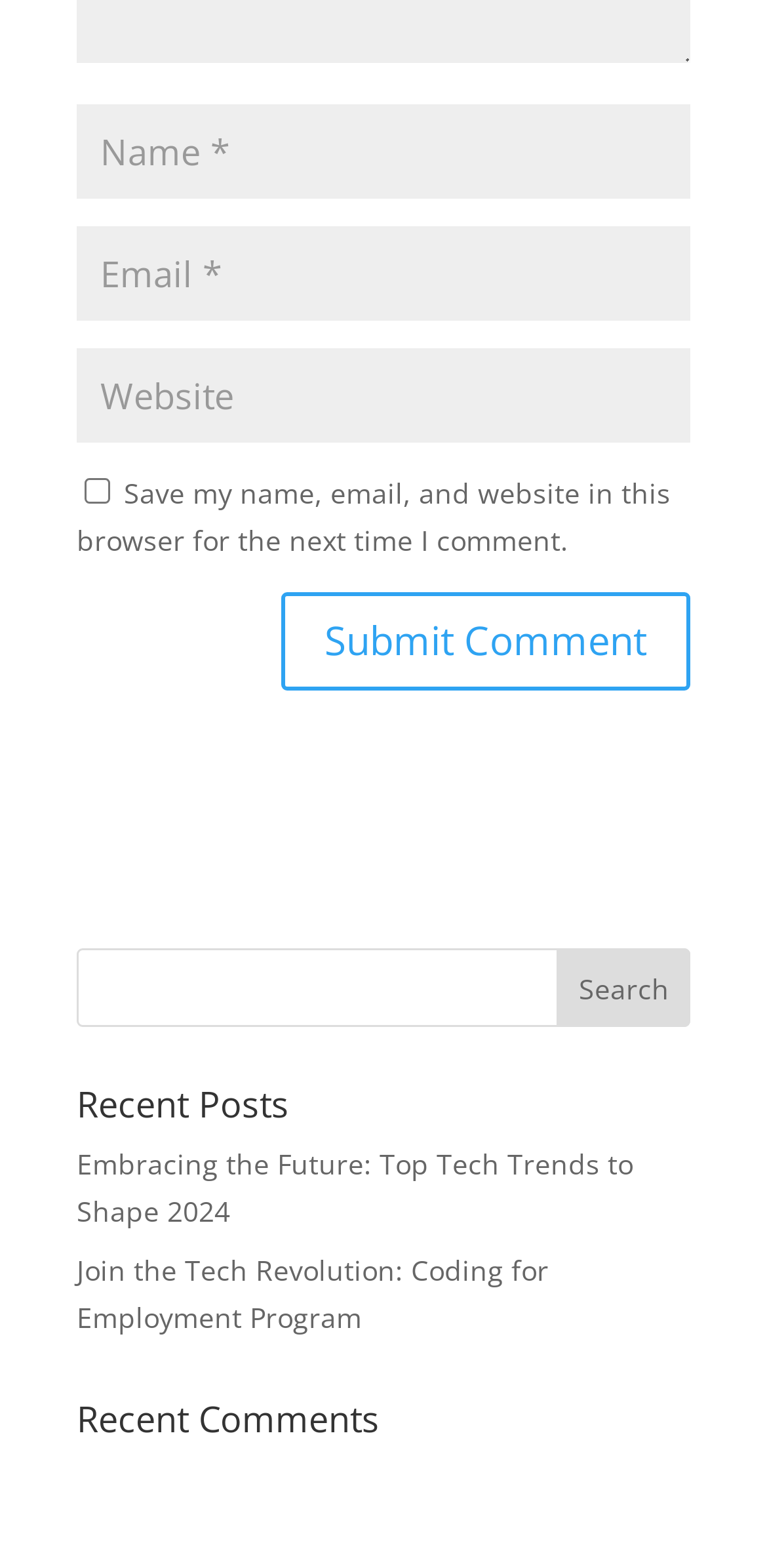What is the purpose of the checkbox?
Look at the image and answer the question using a single word or phrase.

Save comment information